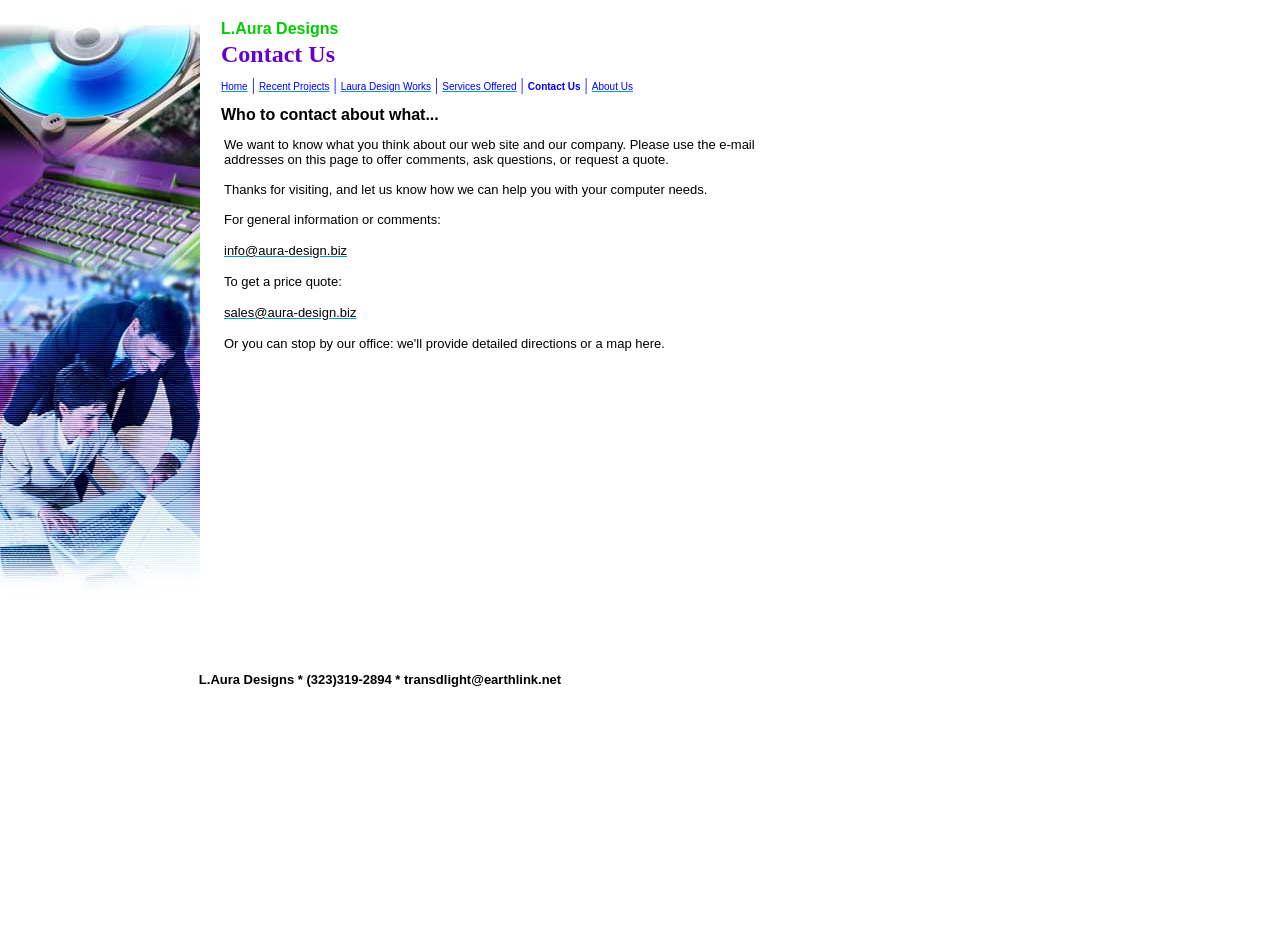Determine the bounding box coordinates of the UI element described by: "info@aura-design.biz".

[0.175, 0.257, 0.271, 0.273]